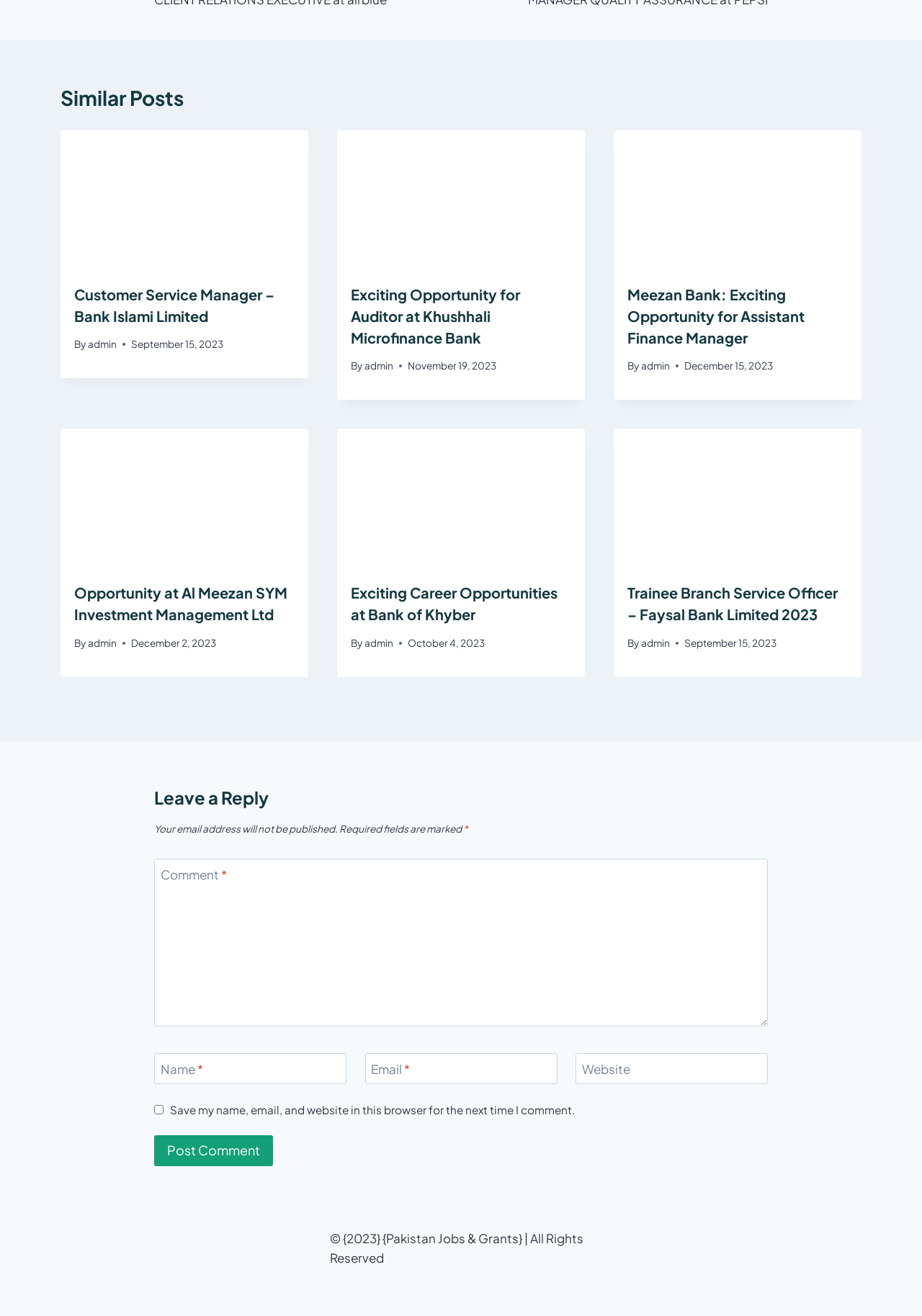Examine the image and give a thorough answer to the following question:
What is the title of the first article?

The first article is located at the top-left of the webpage, and its title is 'Customer Service Manager – Bank Islami Limited', which can be found by looking at the heading element inside the first article element.